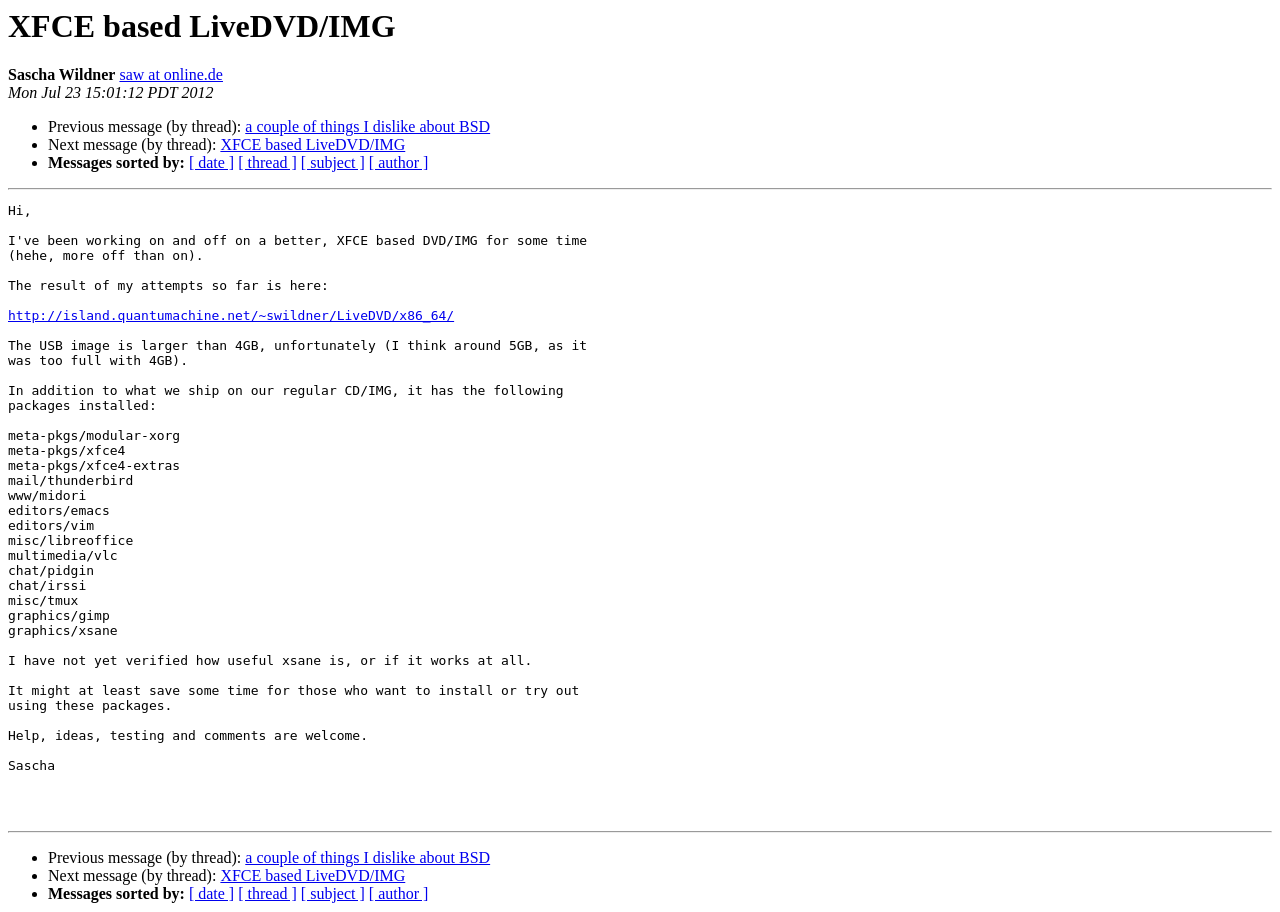Provide a thorough description of this webpage.

This webpage appears to be a forum or discussion thread related to XFCE based LiveDVD/IMG. At the top, there is a heading with the title "XFCE based LiveDVD/IMG" followed by the author's name "Sascha Wildner" and a link to their online profile. Below this, there is a timestamp indicating when the message was posted.

The main content of the page is a message from Sascha Wildner, which is divided into two sections by horizontal separators. The first section lists previous and next messages in the thread, with links to navigate between them. There are also links to sort messages by date, thread, subject, or author.

The second section contains the main message, which discusses the creation of a LiveDVD/IMG with XFCE and various packages installed. The message lists the packages included, such as modular-xorg, xfce4, and libreoffice, and invites feedback, ideas, and testing from others.

At the bottom of the page, there is a repetition of the previous and next message links, as well as the sorting options, which suggests that this is a continuous thread with multiple pages.